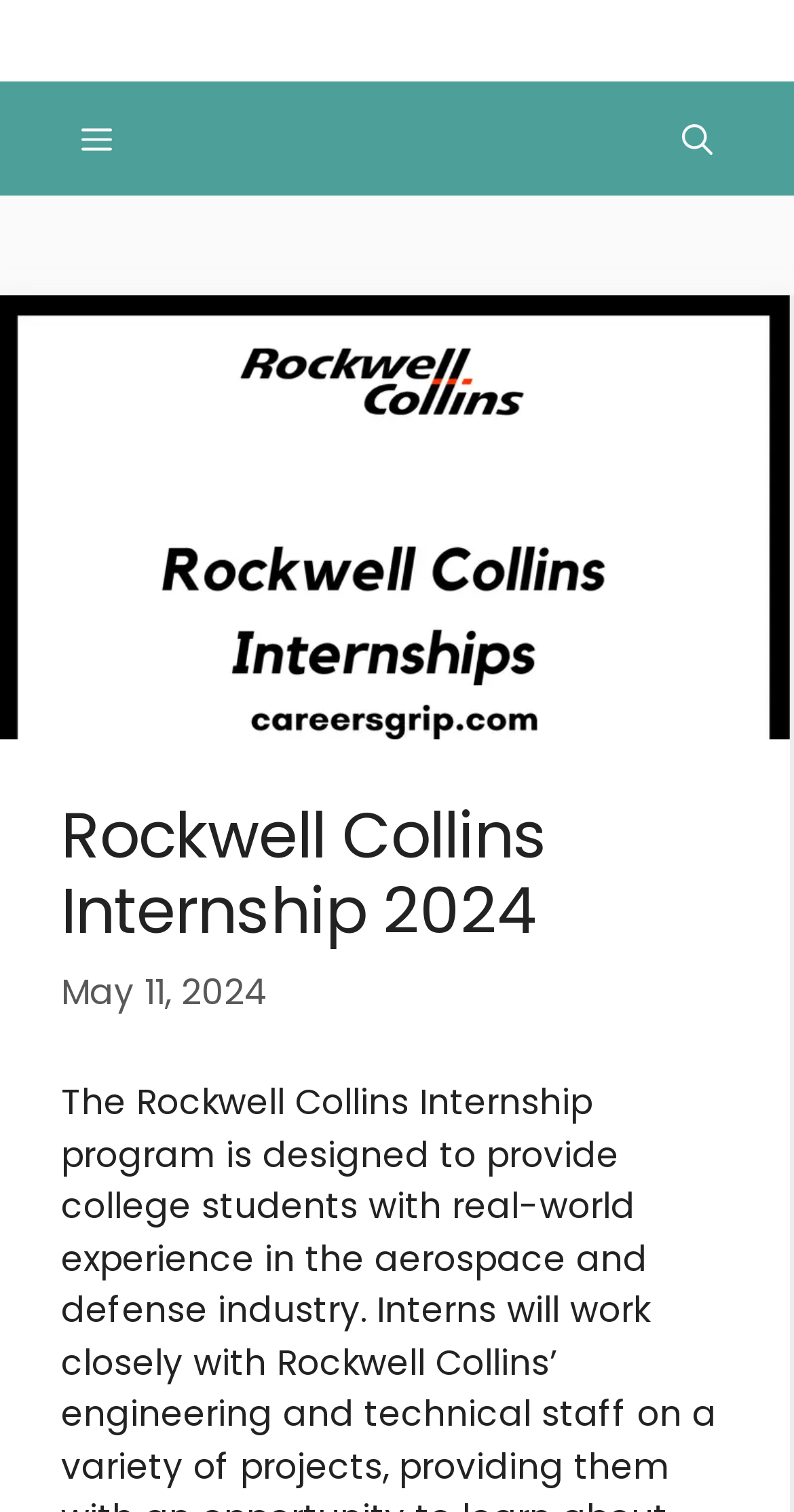Identify the bounding box coordinates for the UI element described as: "Menu".

[0.056, 0.054, 0.187, 0.129]